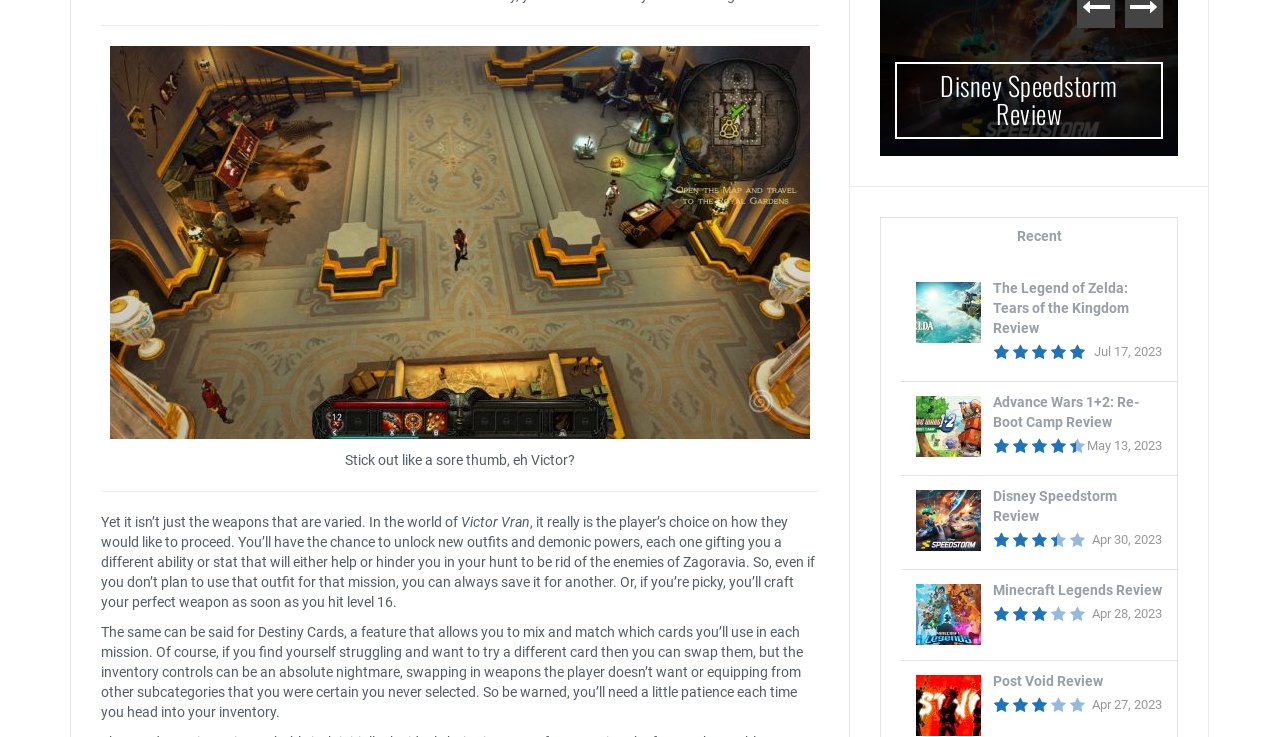Determine the bounding box coordinates of the element that should be clicked to execute the following command: "Read the review of Advance Wars 1+2: Re-Boot Camp".

[0.455, 0.055, 0.688, 0.2]